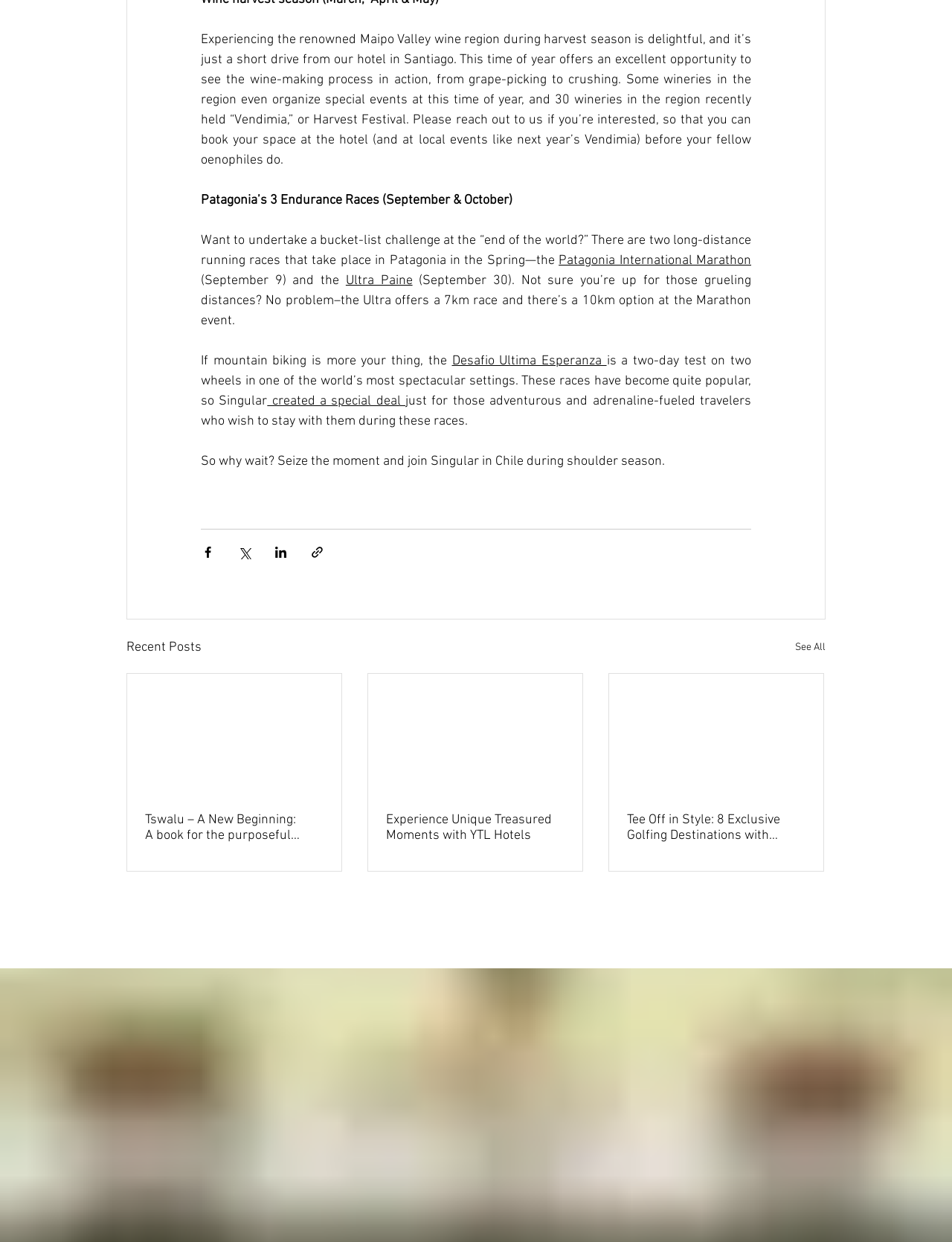Specify the bounding box coordinates (top-left x, top-left y, bottom-right x, bottom-right y) of the UI element in the screenshot that matches this description: Patagonia International Marathon

[0.587, 0.204, 0.789, 0.216]